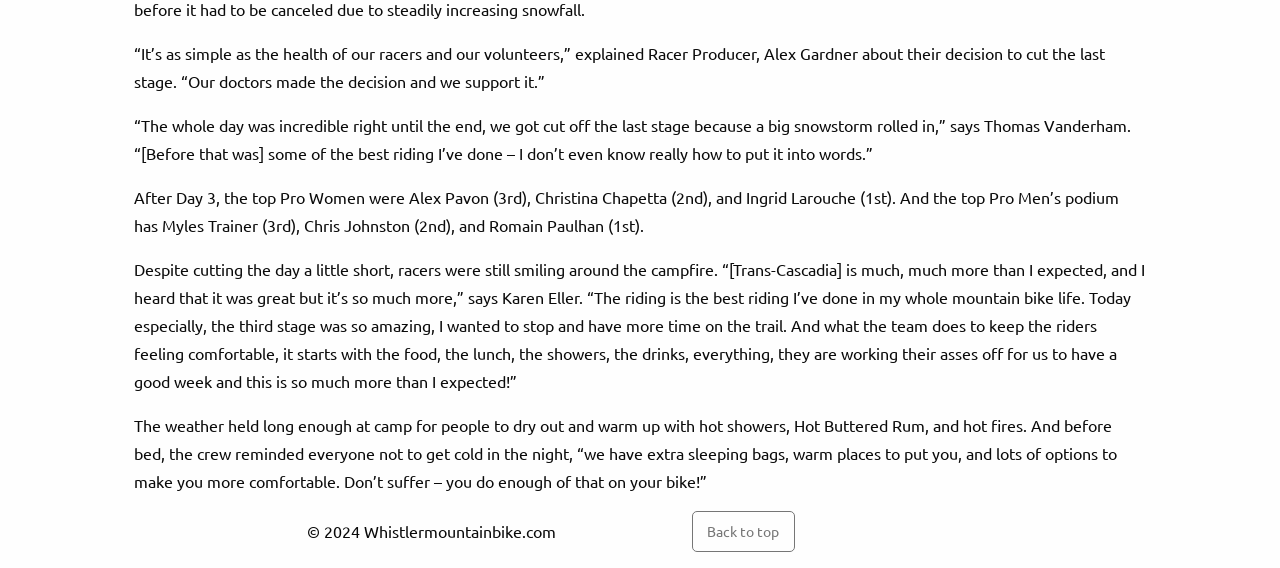Who is the Racer Producer?
Provide a detailed and well-explained answer to the question.

The answer can be found in the first StaticText element, where Alex Gardner is quoted explaining the decision to cut the last stage.